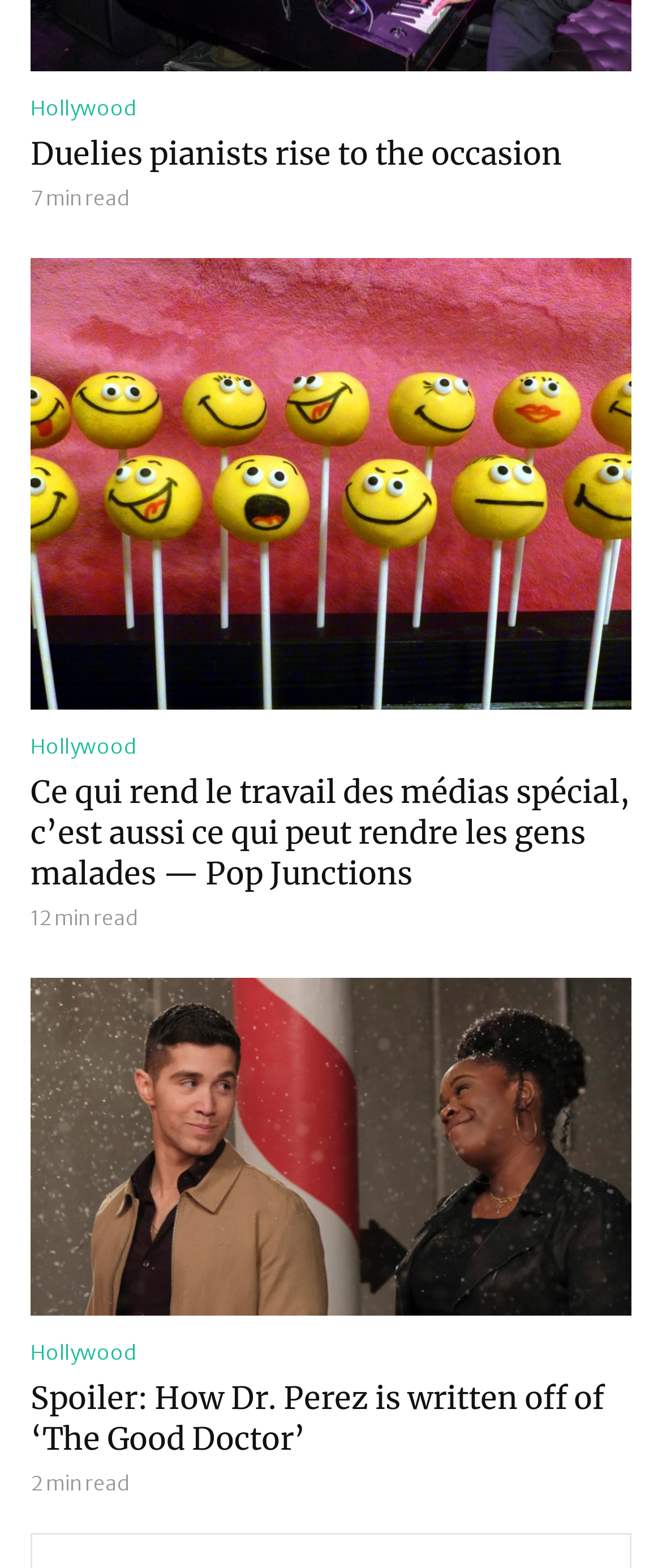Please find the bounding box coordinates of the element that must be clicked to perform the given instruction: "Check out the article 'Spoiler: How Dr. Perez is written off of ‘The Good Doctor’'". The coordinates should be four float numbers from 0 to 1, i.e., [left, top, right, bottom].

[0.046, 0.879, 0.954, 0.931]